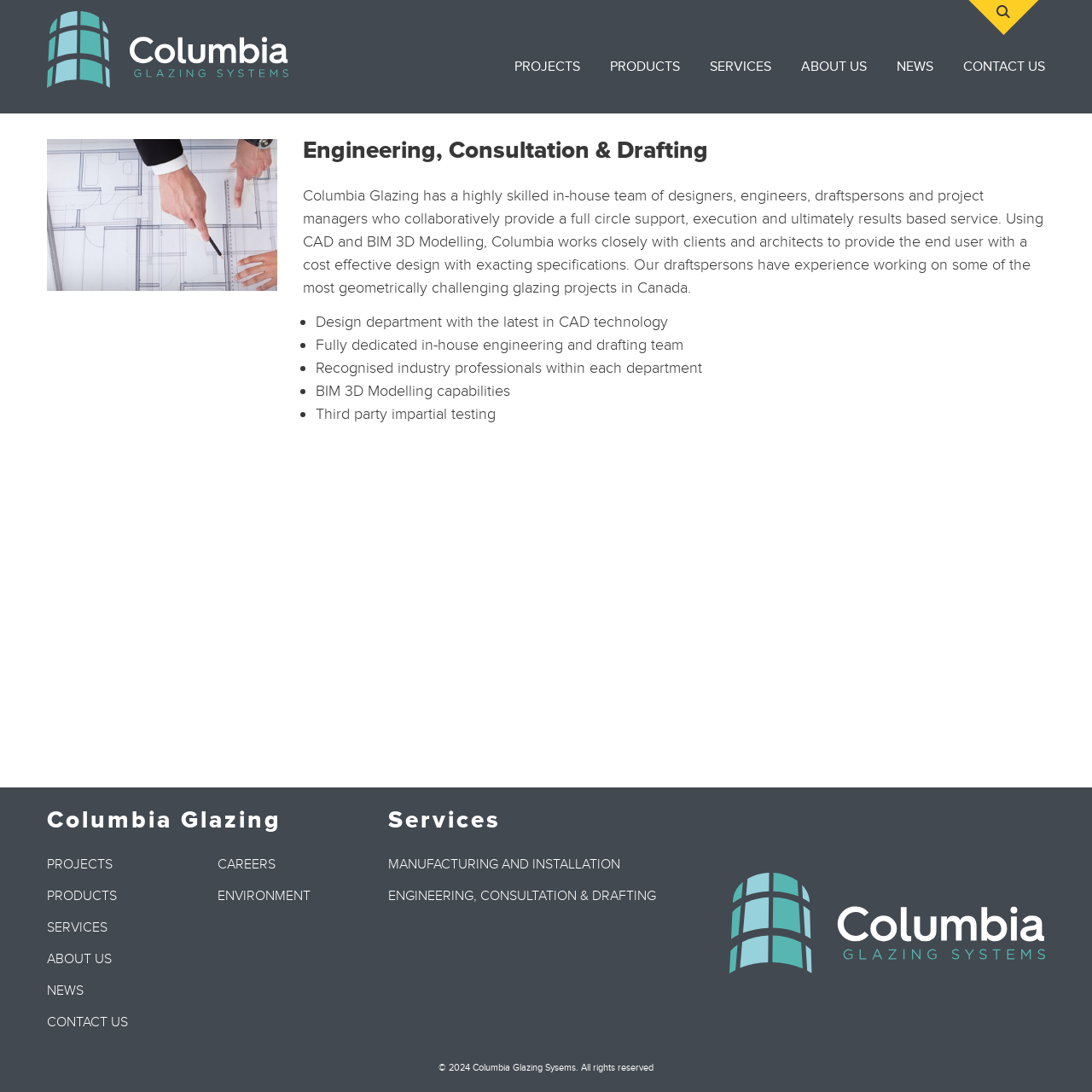What is Columbia Glazing's approach to design?
From the image, respond using a single word or phrase.

Collaborative